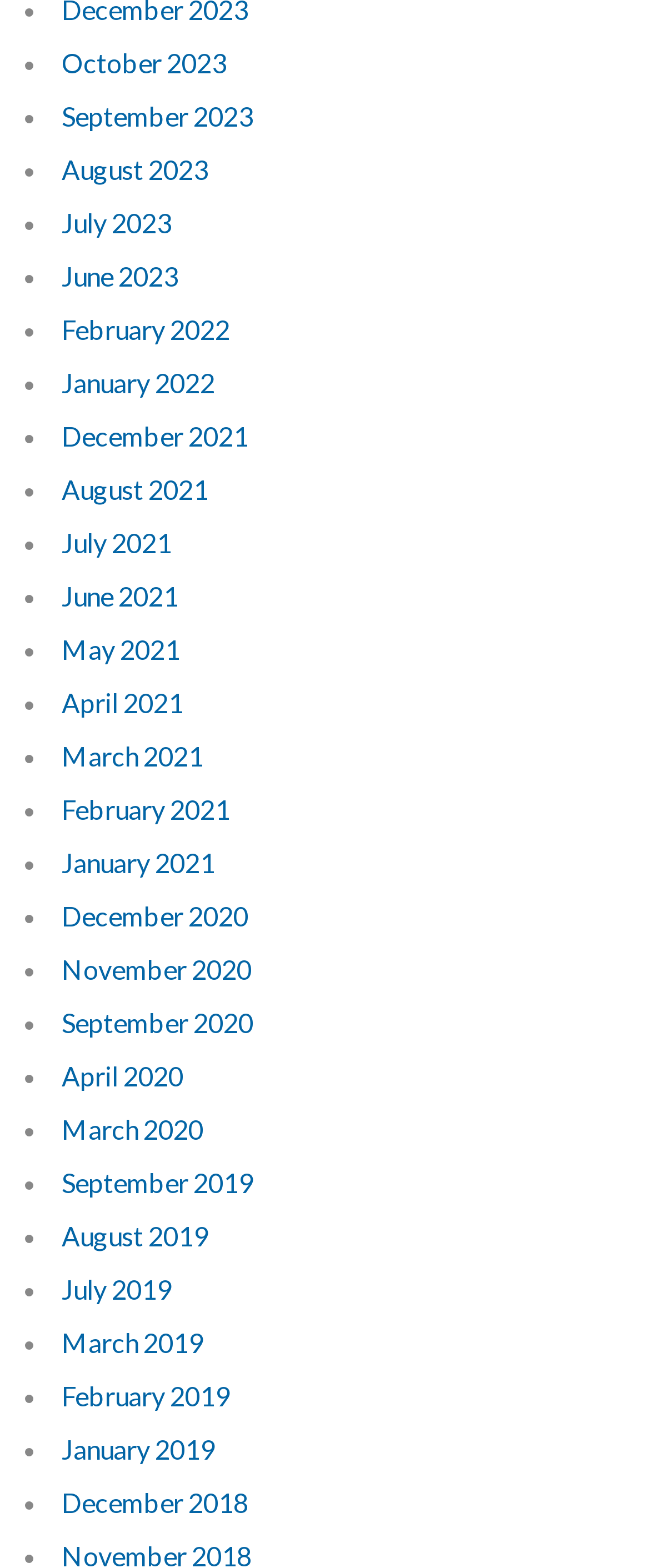Can you provide the bounding box coordinates for the element that should be clicked to implement the instruction: "View September 2023"?

[0.095, 0.064, 0.39, 0.084]